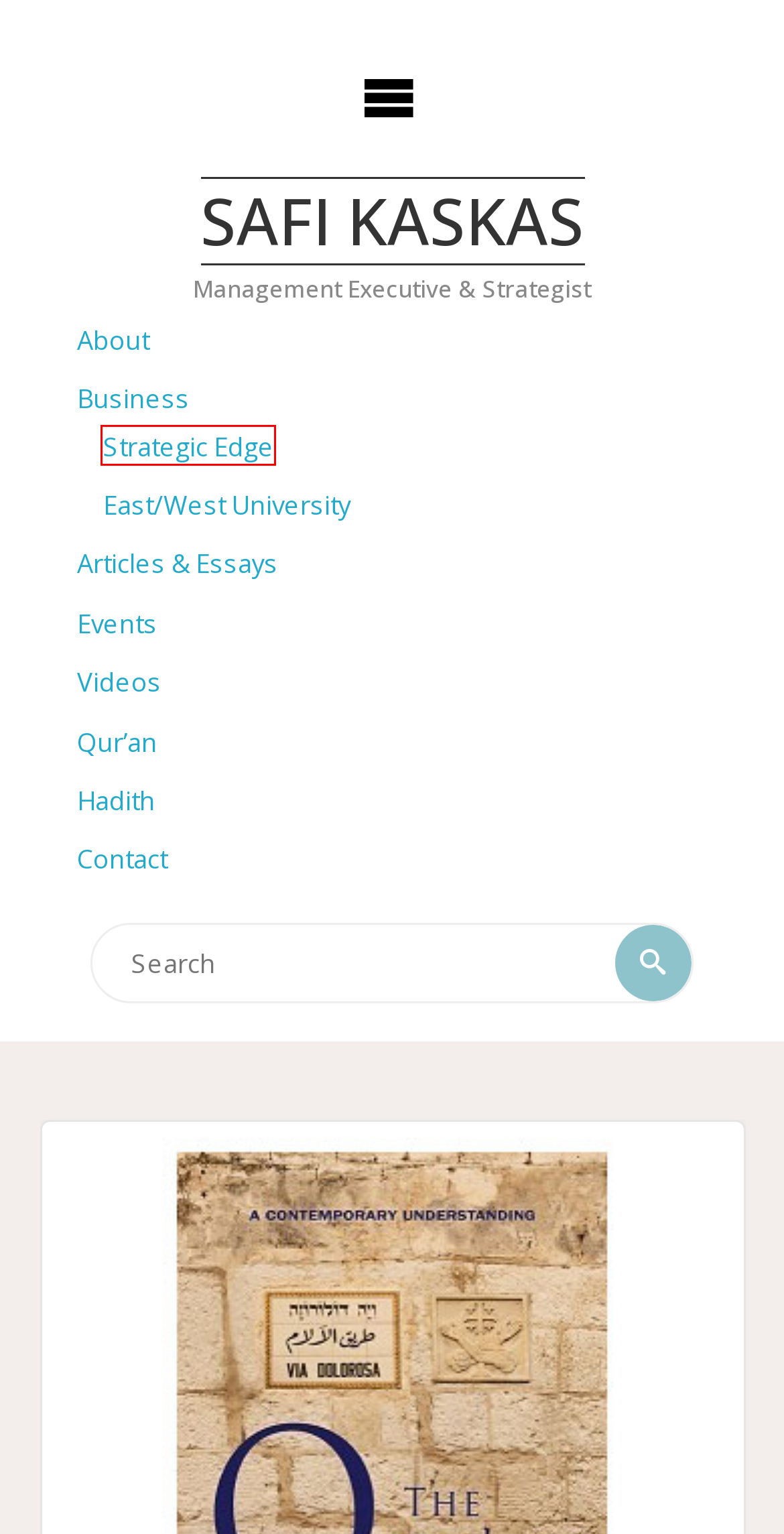Given a screenshot of a webpage with a red rectangle bounding box around a UI element, select the best matching webpage description for the new webpage that appears after clicking the highlighted element. The candidate descriptions are:
A. About – Safi Kaskas
B. Qur’an – Safi Kaskas
C. Videos – Safi Kaskas
D. East/West University – Safi Kaskas
E. Hadith – Safi Kaskas
F. Articles & Essays – Safi Kaskas
G. Events – Safi Kaskas
H. Strategic Edge – Safi Kaskas

H